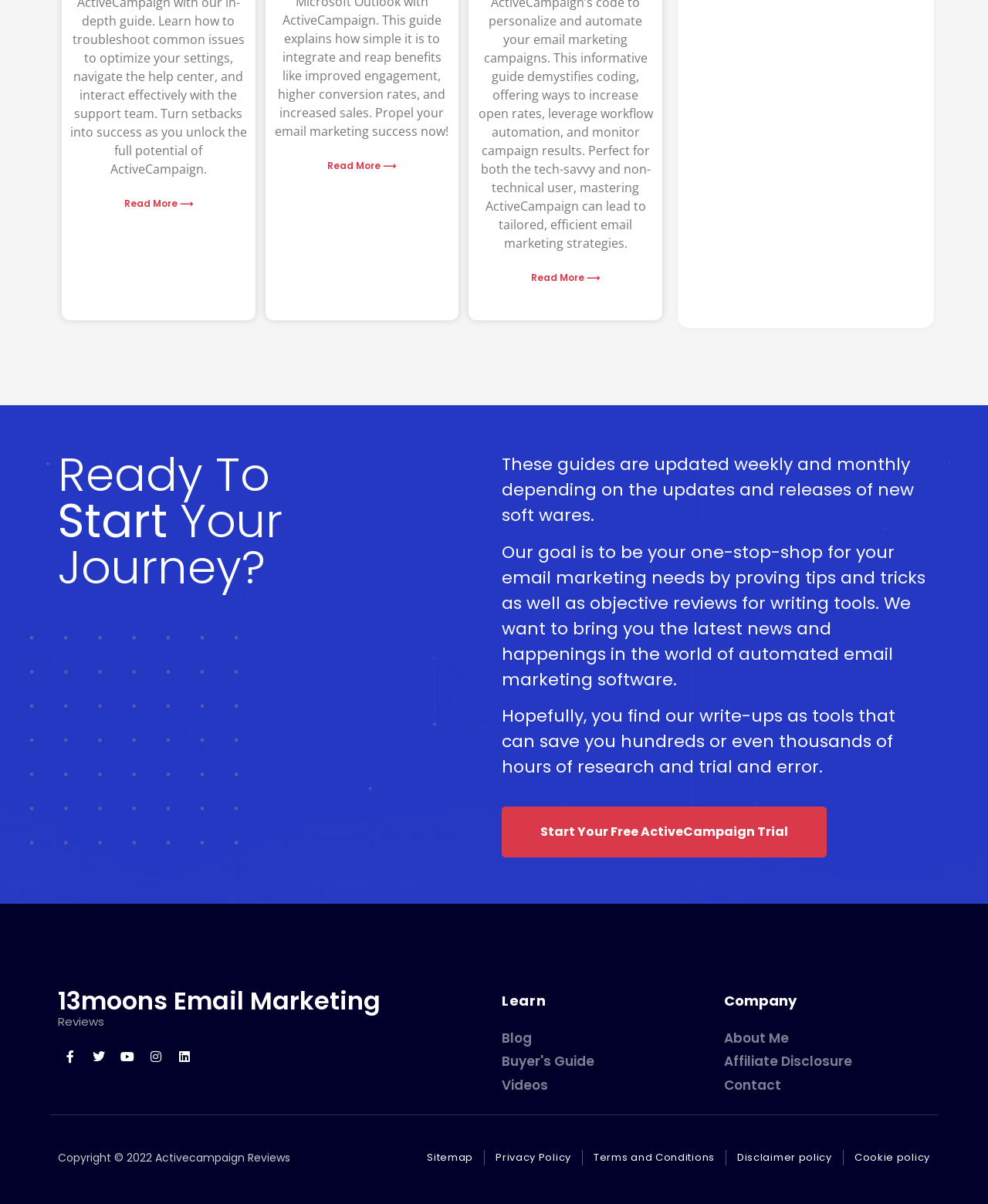Please give the bounding box coordinates of the area that should be clicked to fulfill the following instruction: "Visit the blog". The coordinates should be in the format of four float numbers from 0 to 1, i.e., [left, top, right, bottom].

[0.508, 0.854, 0.717, 0.871]